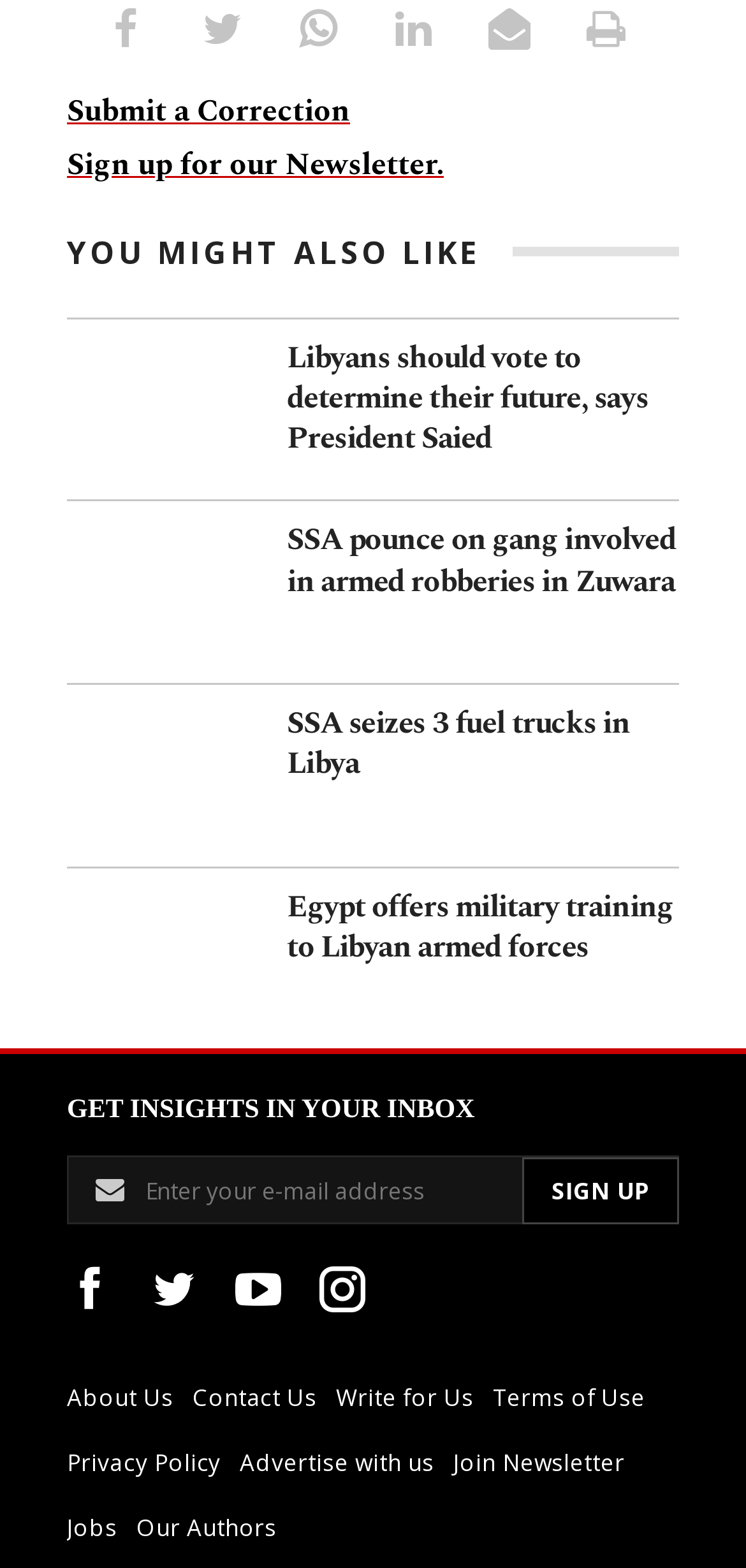Find and indicate the bounding box coordinates of the region you should select to follow the given instruction: "Click on the Libyans should vote to determine their future, says President Saied article".

[0.385, 0.213, 0.868, 0.295]